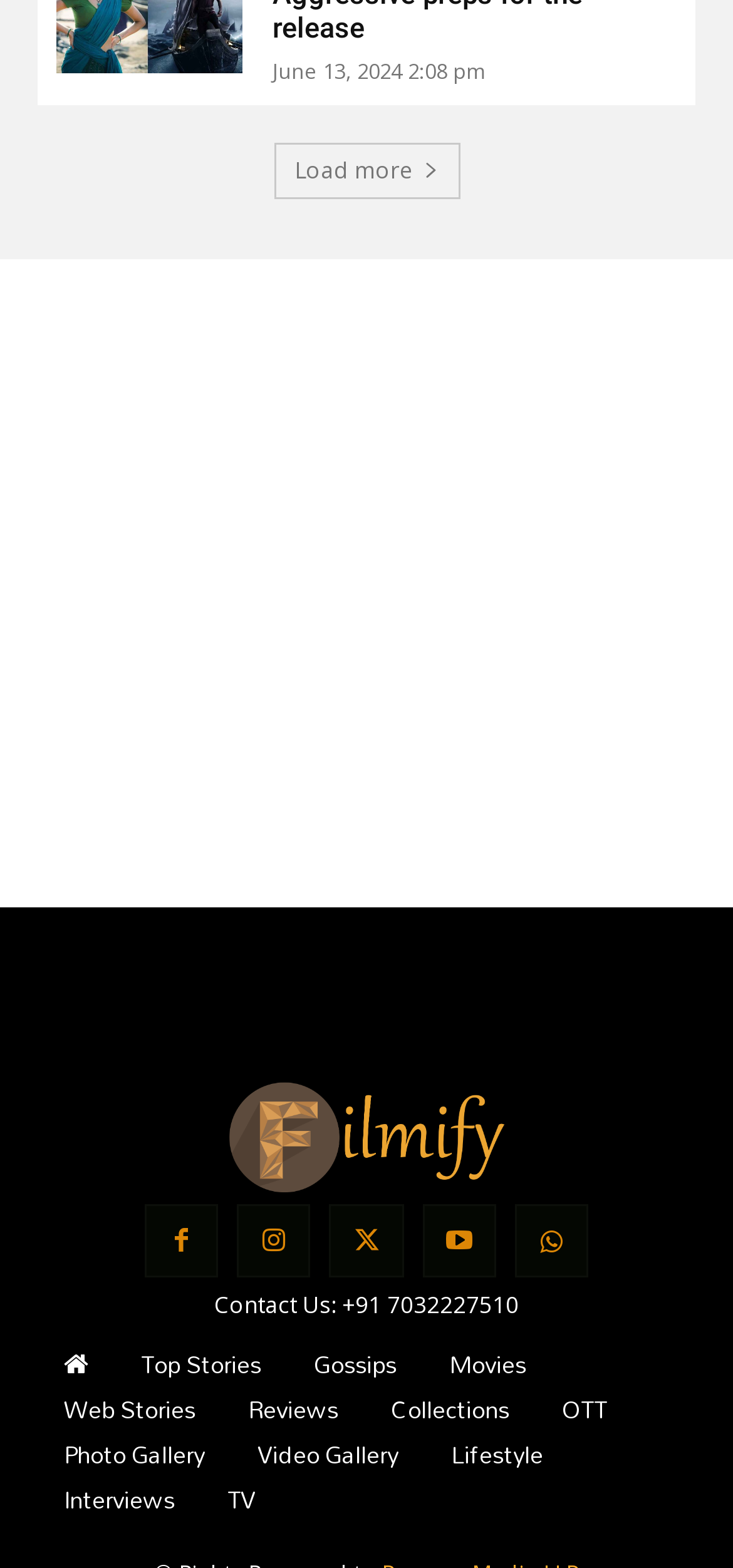Provide the bounding box coordinates in the format (top-left x, top-left y, bottom-right x, bottom-right y). All values are floating point numbers between 0 and 1. Determine the bounding box coordinate of the UI element described as: TV

[0.274, 0.948, 0.385, 0.965]